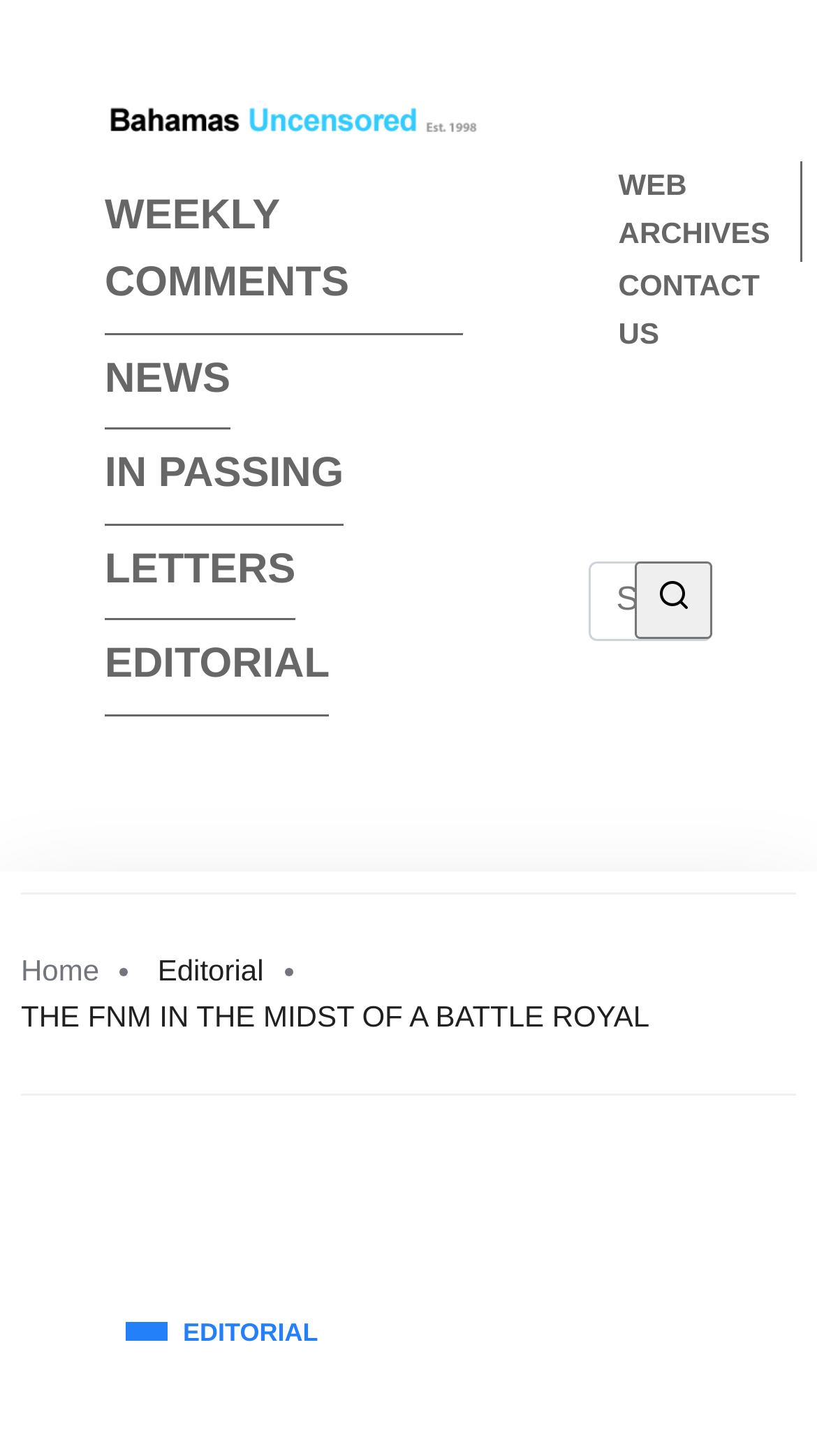What are the categories of articles on this website?
Respond to the question with a well-detailed and thorough answer.

The categories of articles on this website can be found on the top navigation bar, which includes links such as 'NEWS', 'EDITORIAL', 'IN PASSING', 'LETTERS', and 'WEB ARCHIVES'.